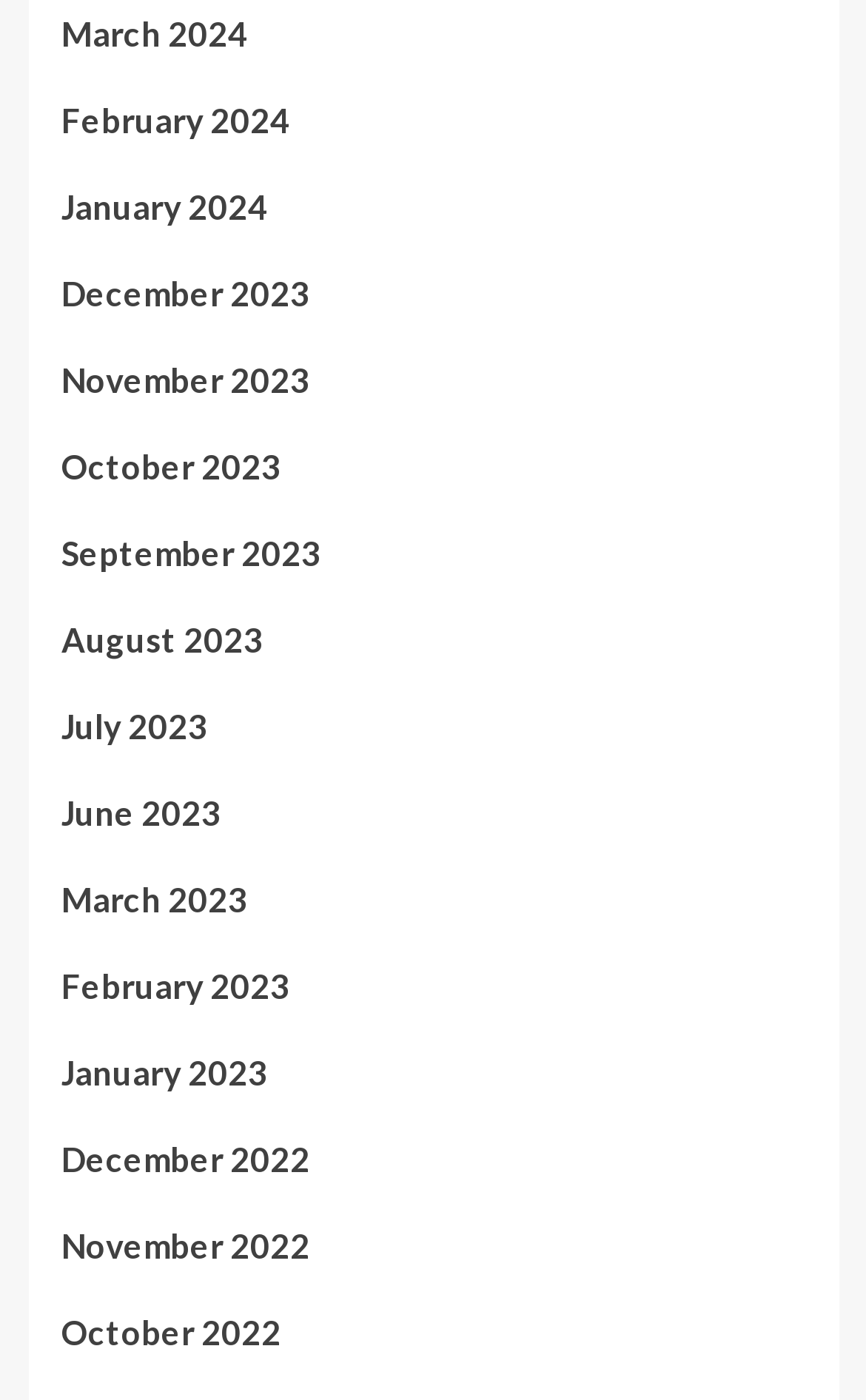Give a one-word or short phrase answer to the question: 
What is the latest month available in 2023?

September 2023